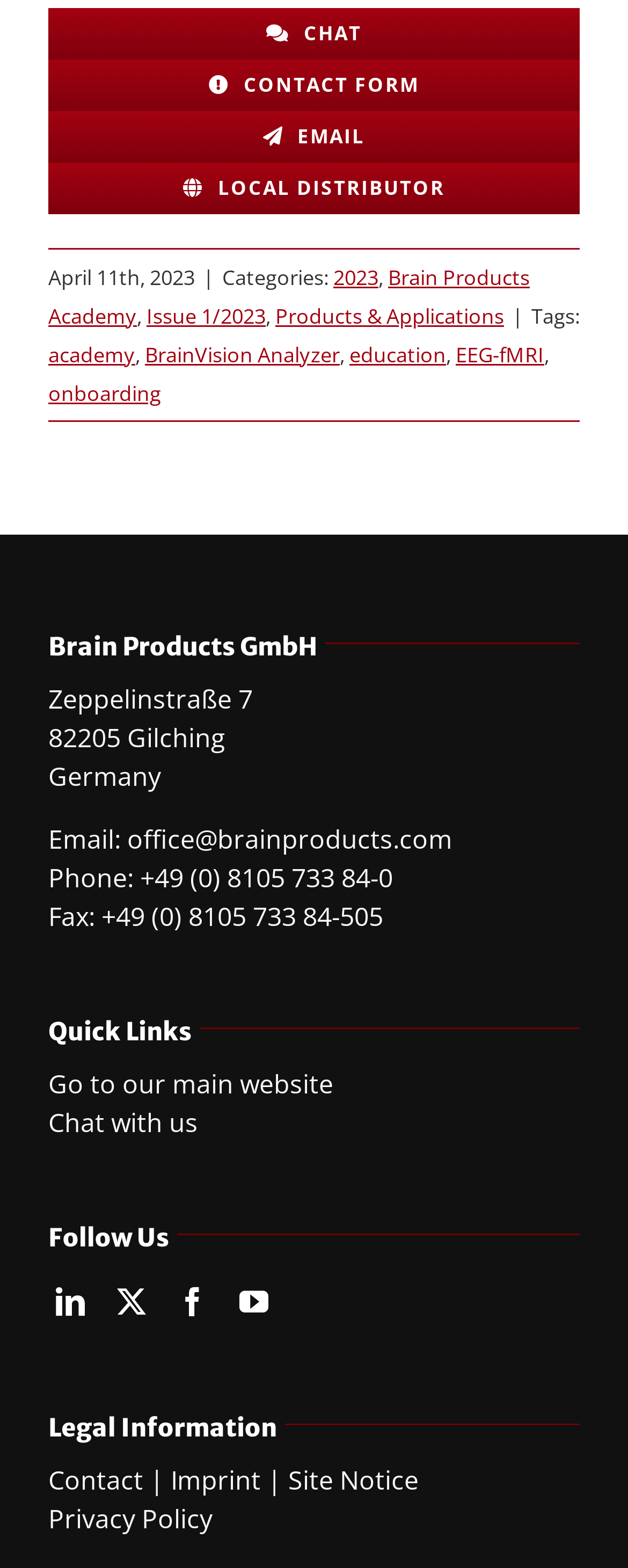Highlight the bounding box coordinates of the element that should be clicked to carry out the following instruction: "View Contact Information". The coordinates must be given as four float numbers ranging from 0 to 1, i.e., [left, top, right, bottom].

[0.077, 0.931, 0.923, 0.956]